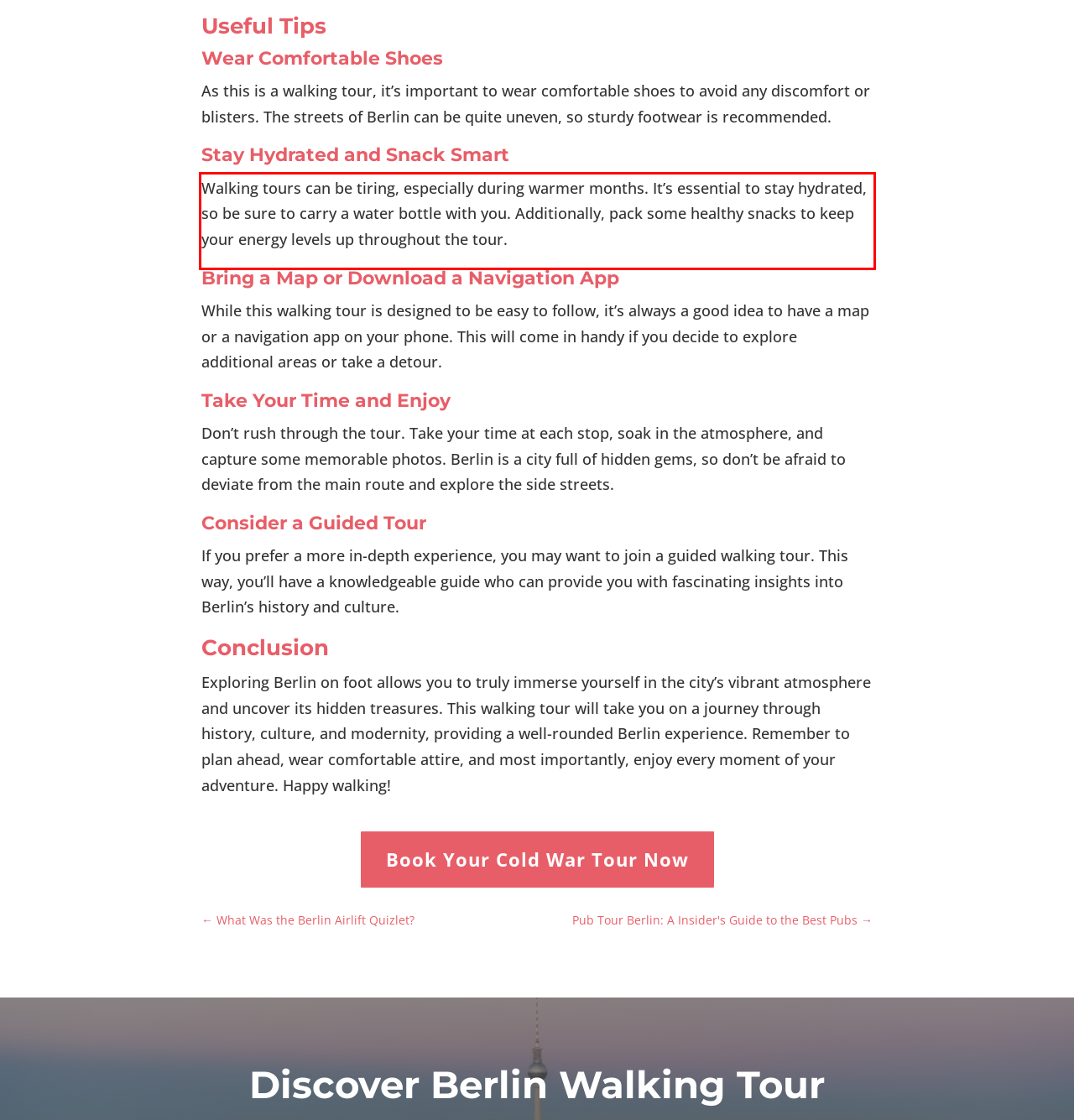You are given a screenshot of a webpage with a UI element highlighted by a red bounding box. Please perform OCR on the text content within this red bounding box.

Walking tours can be tiring, especially during warmer months. It’s essential to stay hydrated, so be sure to carry a water bottle with you. Additionally, pack some healthy snacks to keep your energy levels up throughout the tour.